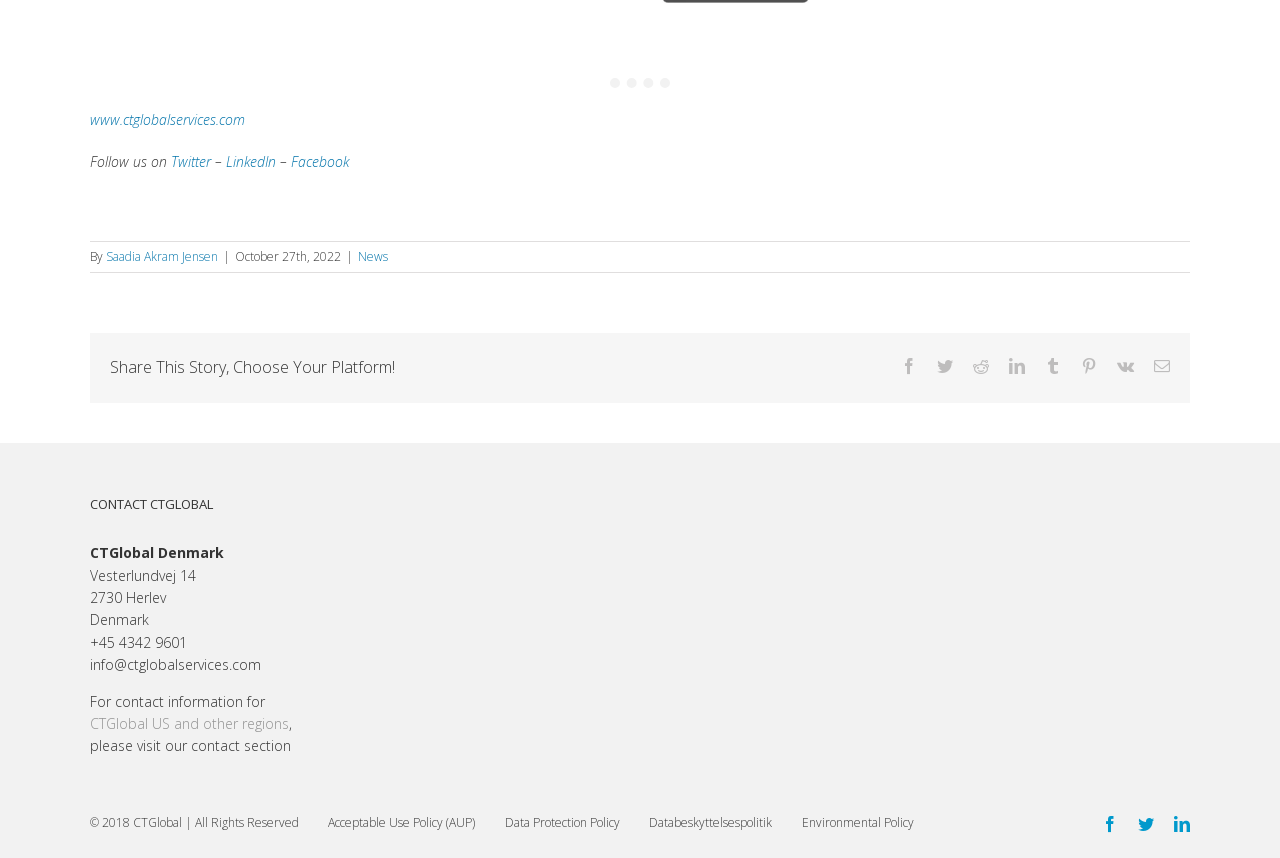Find the bounding box coordinates for the element that must be clicked to complete the instruction: "Click on the 'HOME' link". The coordinates should be four float numbers between 0 and 1, indicated as [left, top, right, bottom].

None